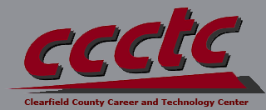What is the purpose of the Clearfield County Career and Technology Center?
Could you give a comprehensive explanation in response to this question?

The caption implies that the center's commitment is to provide career and technical education, promoting readiness for high-wage and high-demand occupations among students, which suggests that the institution's primary purpose is to offer education and training in various technical fields.